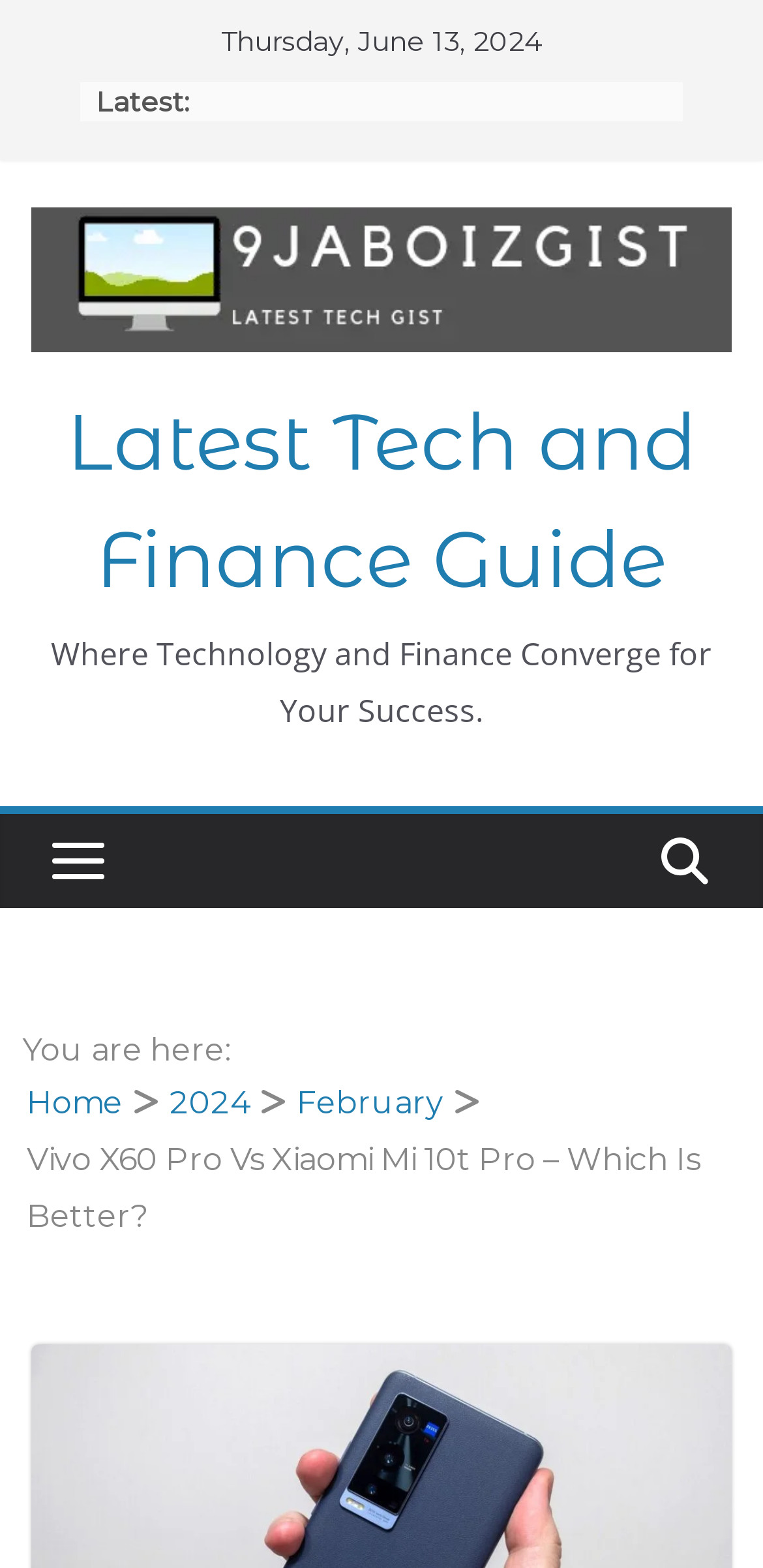What is the purpose of the breadcrumbs navigation?
Answer the question with a detailed and thorough explanation.

I found the breadcrumbs navigation element with the text 'You are here:' which has a bounding box coordinate of [0.03, 0.657, 0.302, 0.681]. This suggests that the purpose of the breadcrumbs navigation is to show the current location of the user on the webpage.